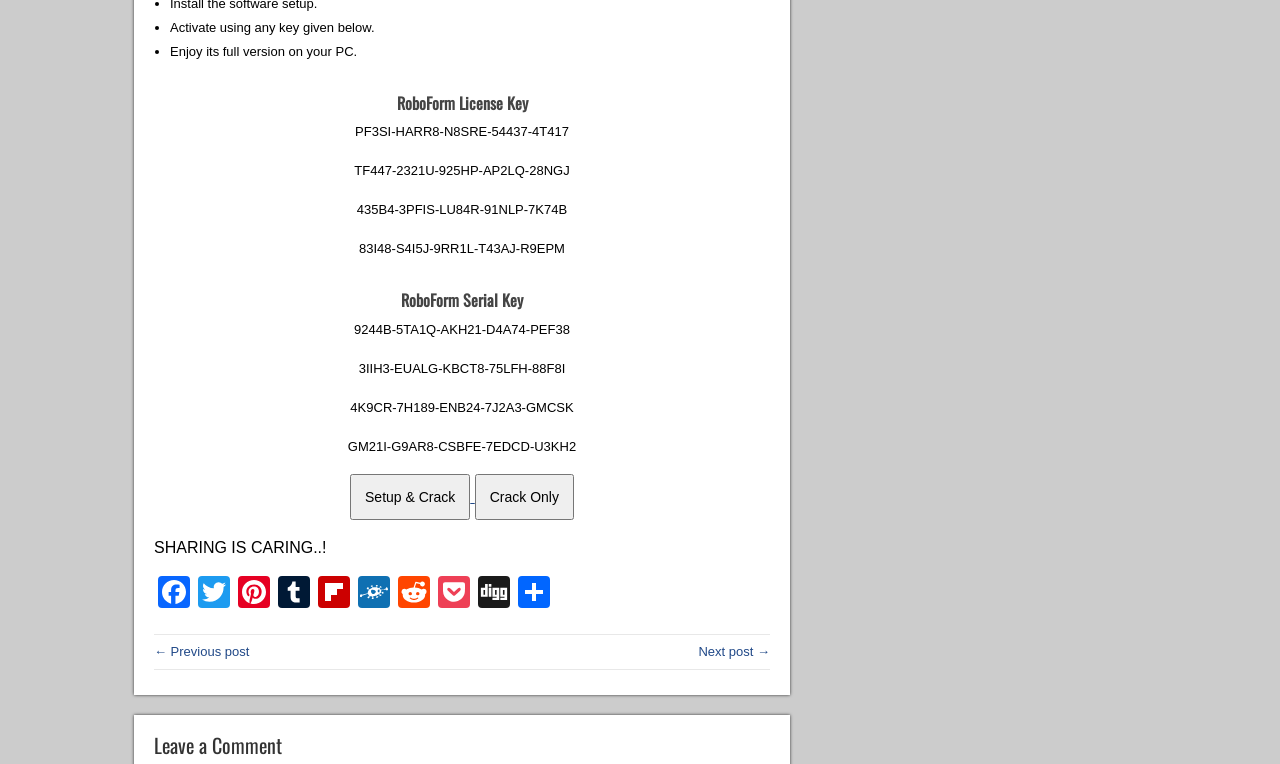Can you look at the image and give a comprehensive answer to the question:
What is the purpose of the 'Setup & Crack' and 'Crack Only' buttons?

The webpage provides two buttons, 'Setup & Crack' and 'Crack Only', which suggest that these buttons are used to download the setup and crack for RoboForm, allowing users to install and activate the software.